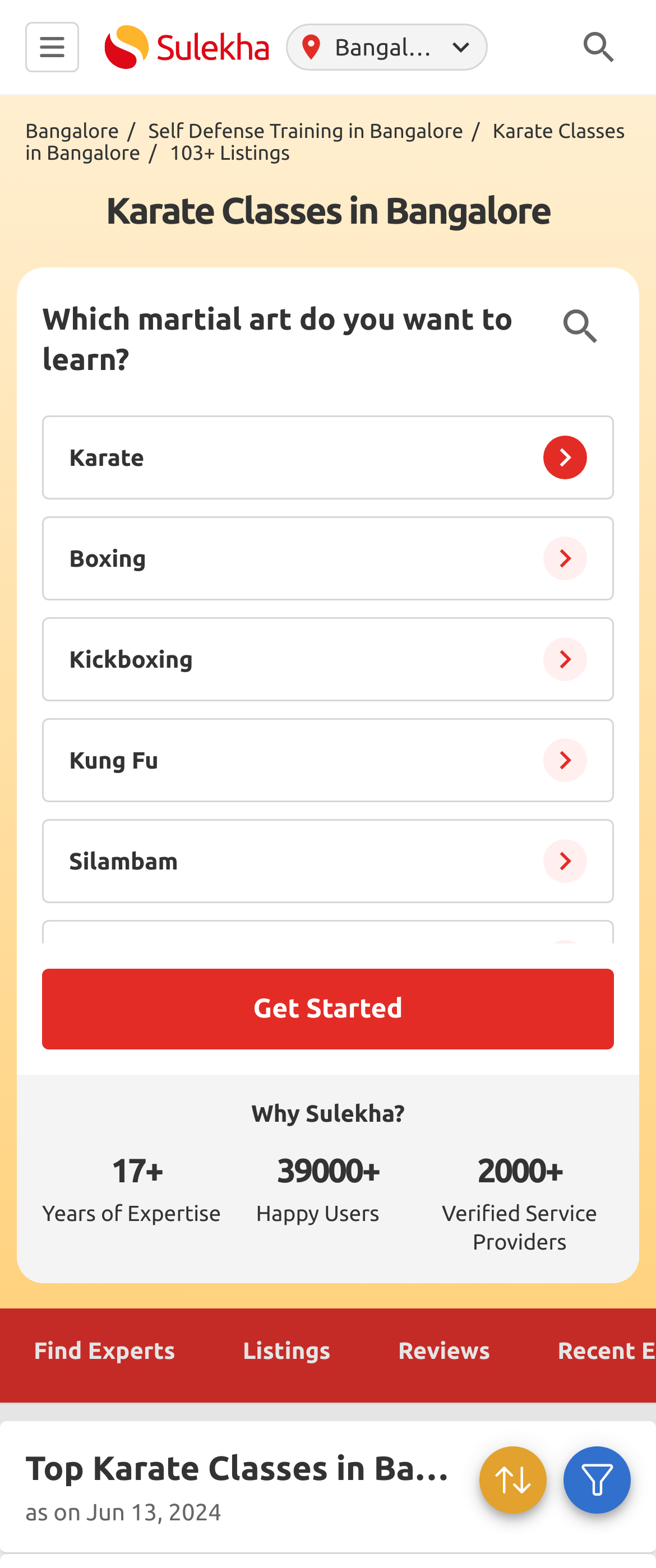Given the element description "parent_node: Bangalore title="Sulekha"" in the screenshot, predict the bounding box coordinates of that UI element.

[0.159, 0.016, 0.41, 0.044]